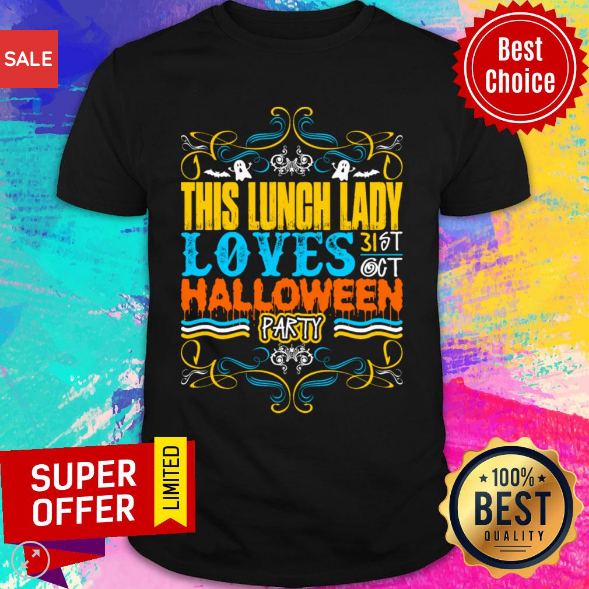Explain what is happening in the image with as much detail as possible.

This vibrant black t-shirt design celebrates Halloween with the playful tagline "THIS LUNCH LADY LOVES HALLOWEEN PARTY" prominently displayed in colorful lettering. Decorated with whimsical elements, including ghostly graphics and ornamental swirls, the shirt showcases a mix of orange, blue, and yellow colors that stand out against the dark fabric. Perfect for lunch ladies looking to embrace the festive spirit, this shirt includes a design that references October 31st, making it an ideal choice for Halloween festivities. The image is both eye-catching and festive, highlighting its limited availability with a bold "SUPER OFFER" tag. Recognized for its high-quality print, the t-shirt is also branded as the "Best Choice," indicating its popularity among holiday apparel.